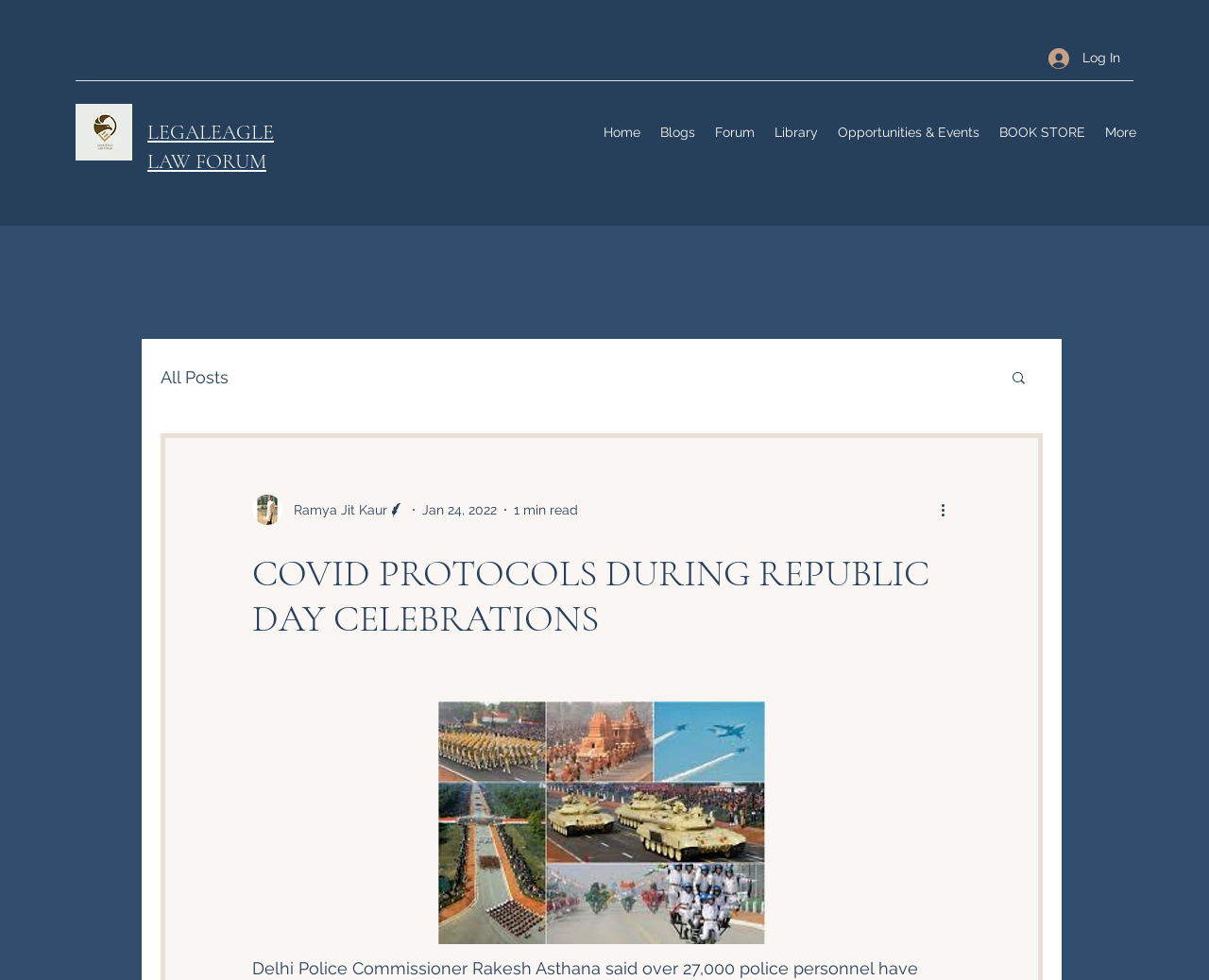Find the bounding box coordinates for the area that should be clicked to accomplish the instruction: "Read more about COVID protocols".

[0.209, 0.562, 0.787, 0.654]